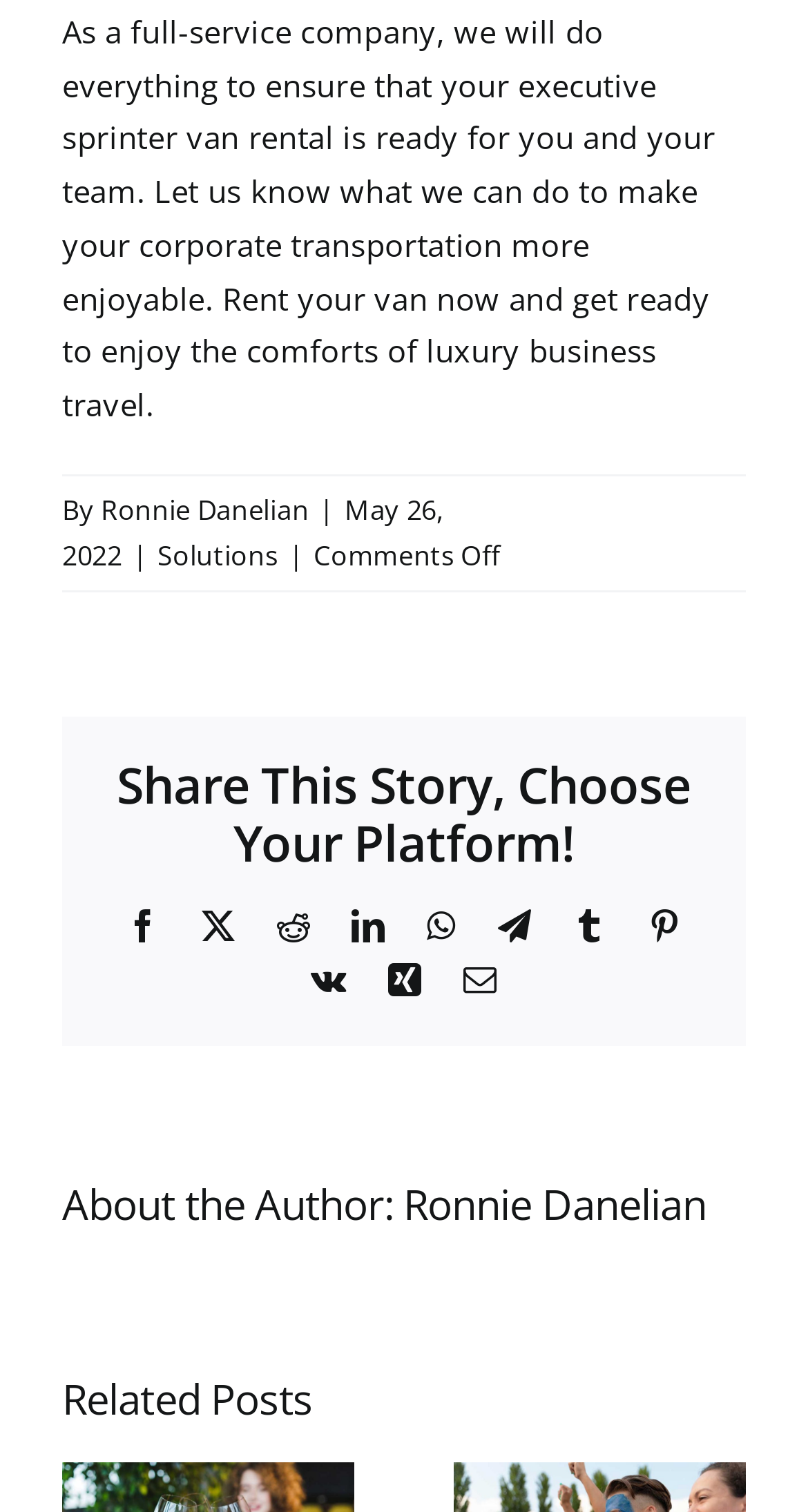Identify the coordinates of the bounding box for the element described below: "Ronnie Danelian". Return the coordinates as four float numbers between 0 and 1: [left, top, right, bottom].

[0.499, 0.778, 0.875, 0.815]